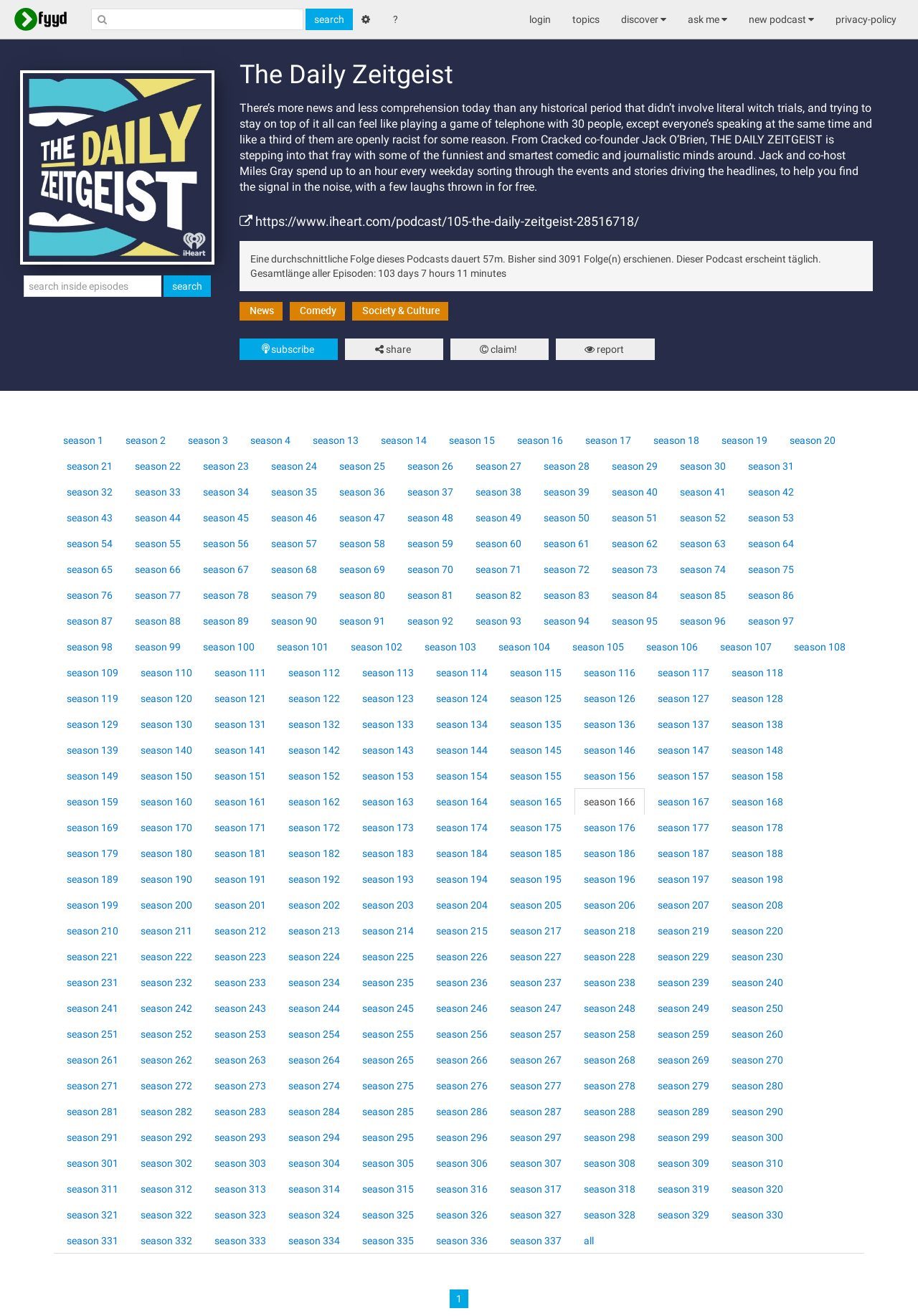Determine the webpage's heading and output its text content.

The Daily Zeitgeist